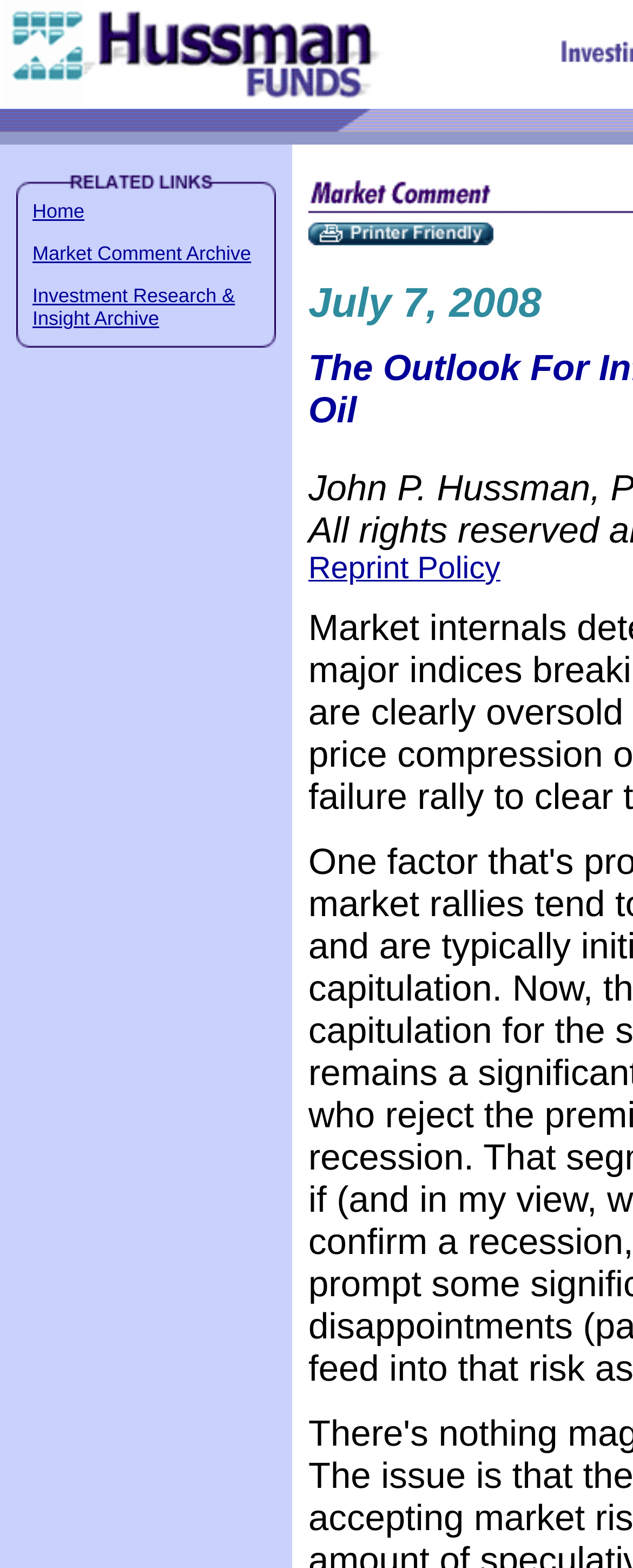What is the date mentioned on the webpage?
Give a one-word or short-phrase answer derived from the screenshot.

July 7, 2008